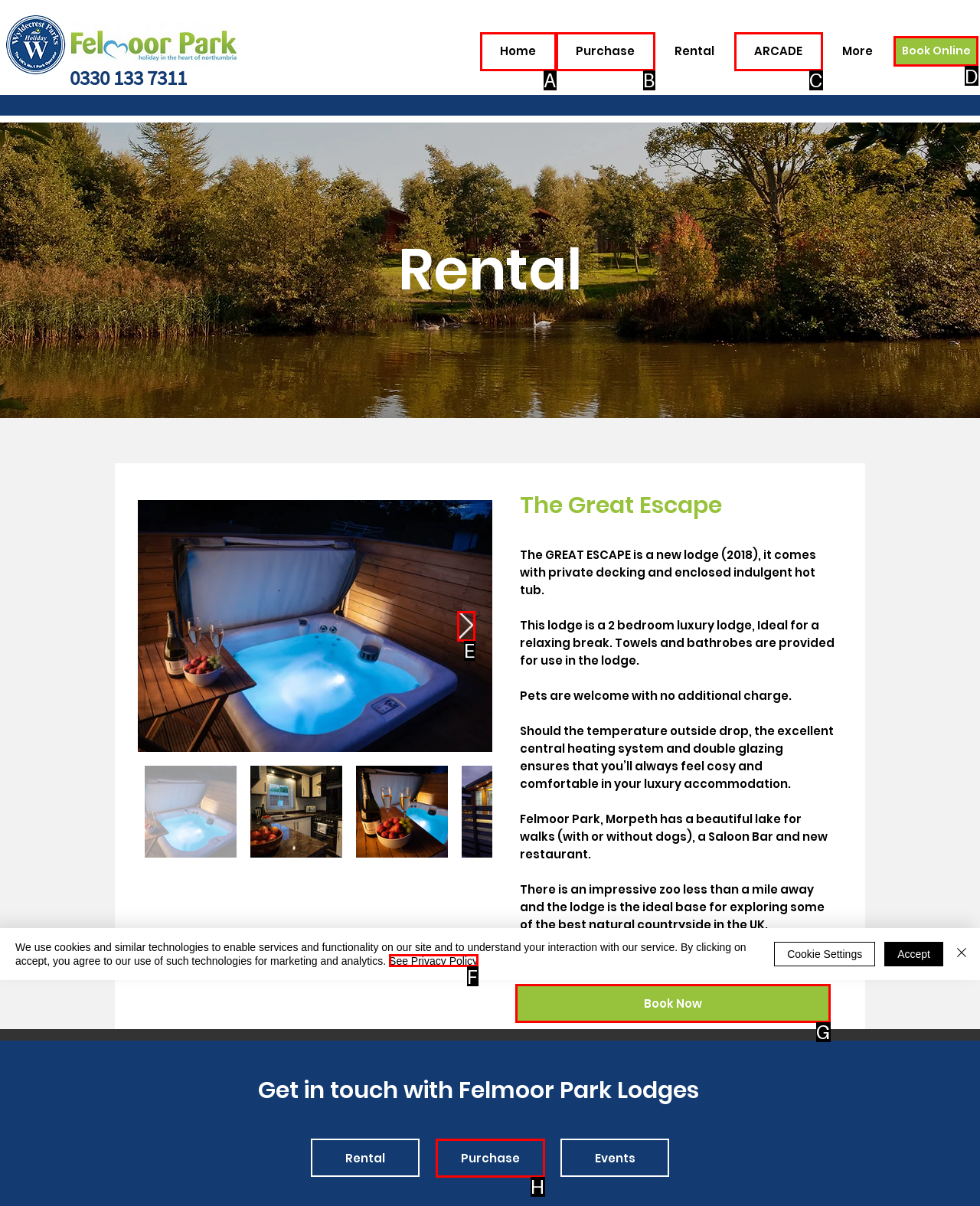Select the proper UI element to click in order to perform the following task: Book Online. Indicate your choice with the letter of the appropriate option.

D